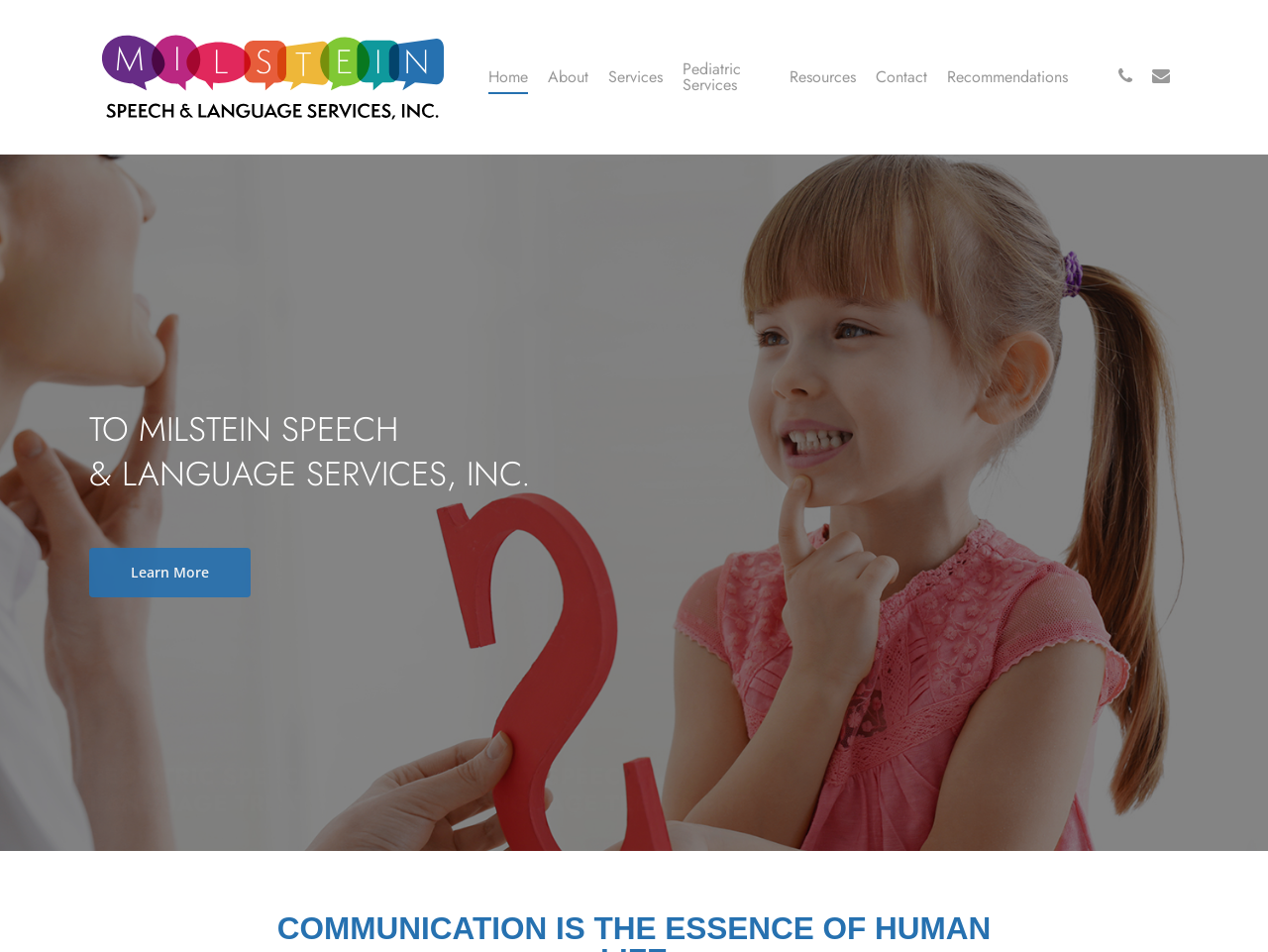Pinpoint the bounding box coordinates of the element to be clicked to execute the instruction: "Click on Home".

[0.385, 0.073, 0.416, 0.089]